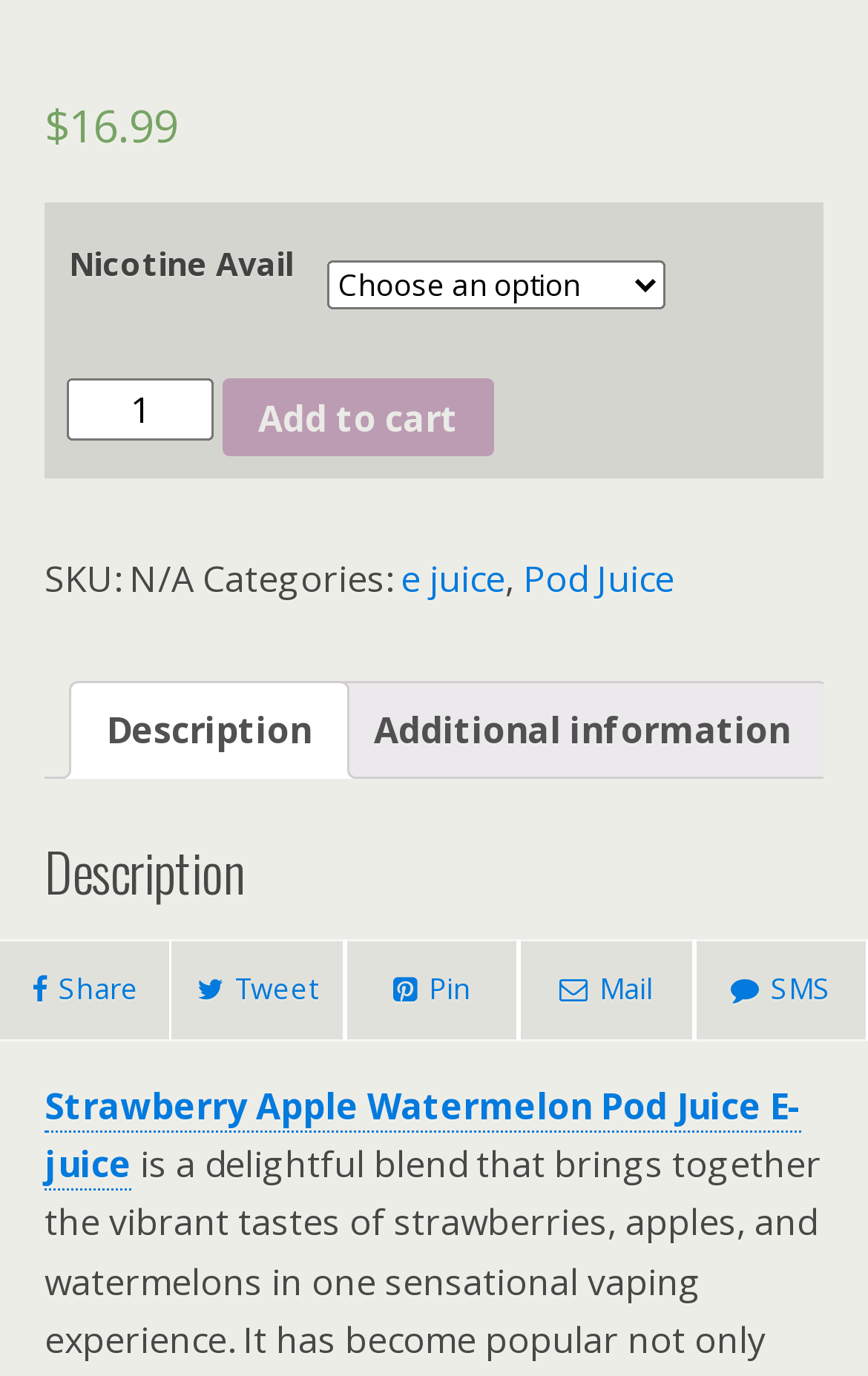Given the webpage screenshot, identify the bounding box of the UI element that matches this description: "Pin".

[0.397, 0.683, 0.598, 0.756]